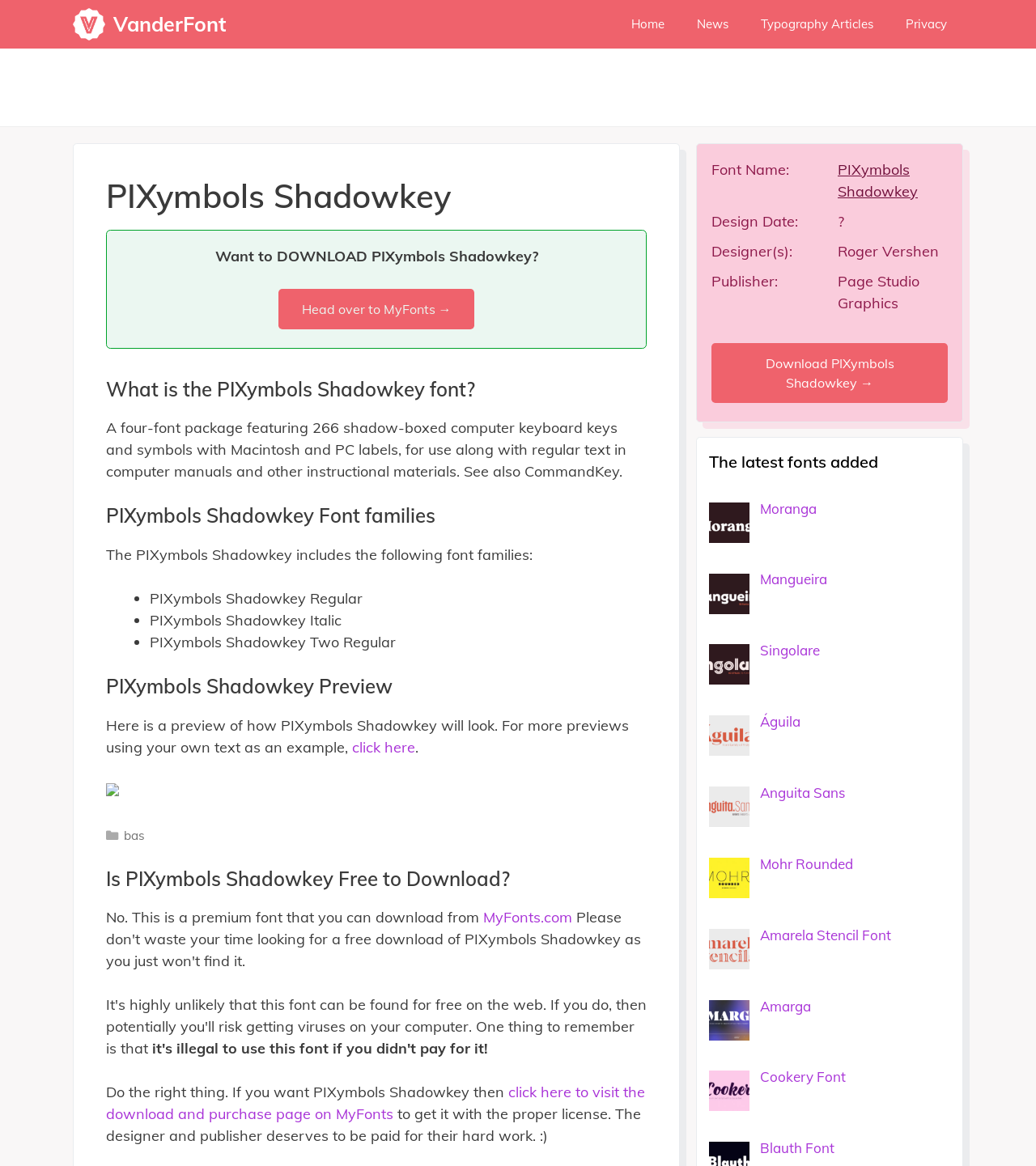Provide a short answer using a single word or phrase for the following question: 
What is the purpose of the PIXymbols Shadowkey font?

For use in computer manuals and instructional materials